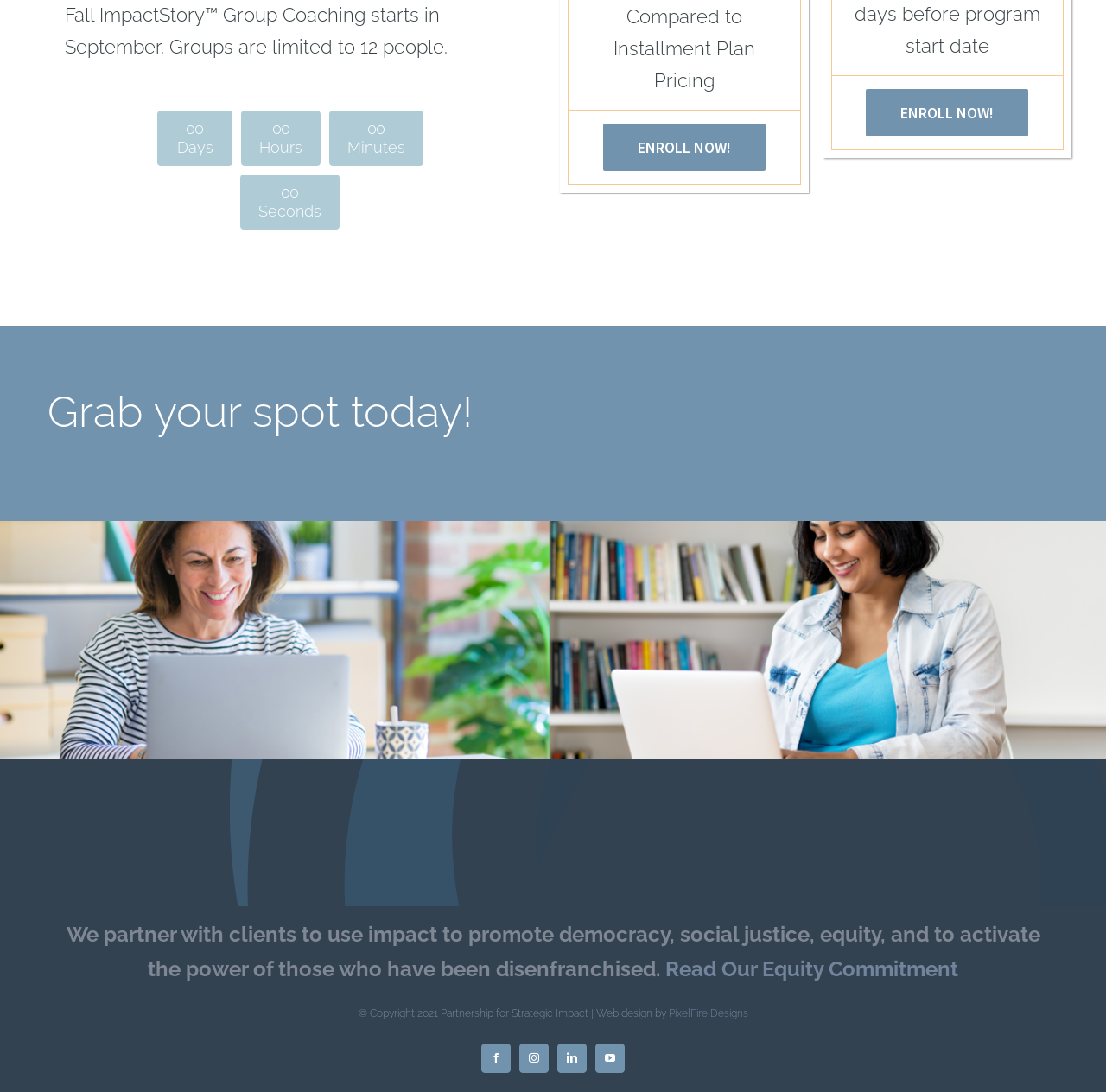Determine the bounding box coordinates of the area to click in order to meet this instruction: "Enroll now for the Fall ImpactStory Group Coaching".

[0.783, 0.082, 0.93, 0.125]